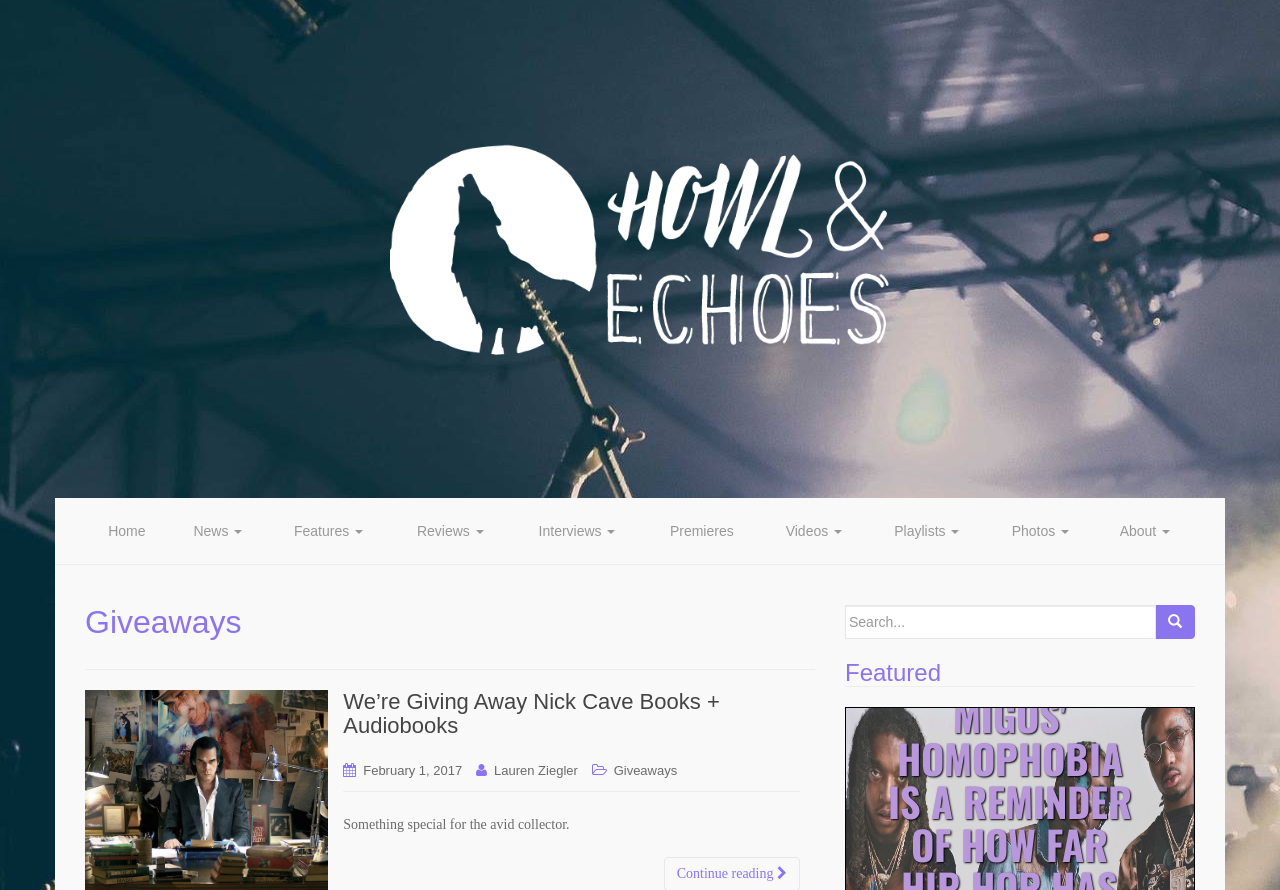Find the bounding box coordinates for the area that must be clicked to perform this action: "check featured content".

[0.66, 0.742, 0.934, 0.772]